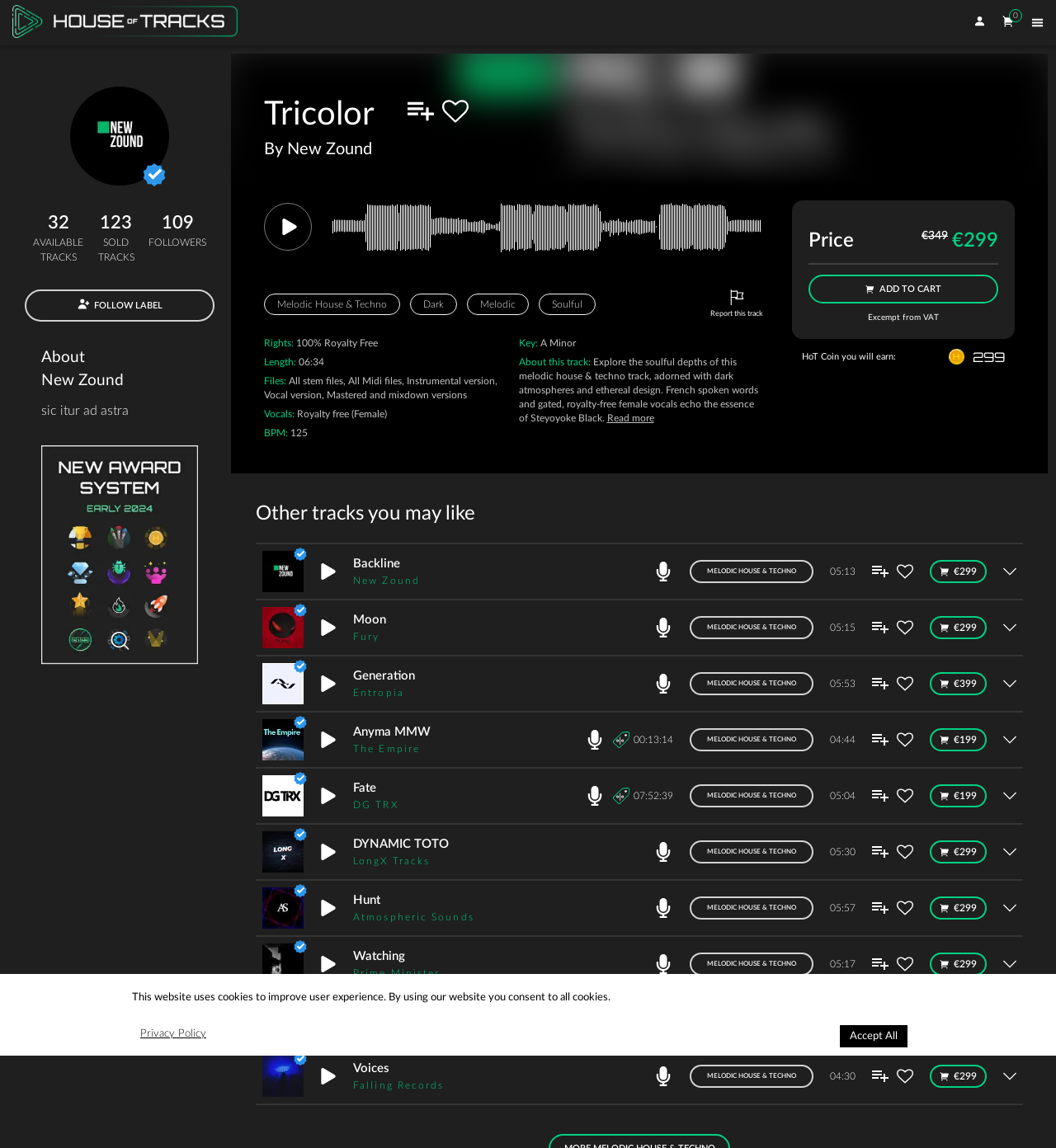What is the price of the track 'Tricolor'?
Please respond to the question with a detailed and thorough explanation.

The price of the track 'Tricolor' can be found by looking at the text '€299' which is located below the 'ADD TO CART' button and above the 'Excempt from VAT' text.